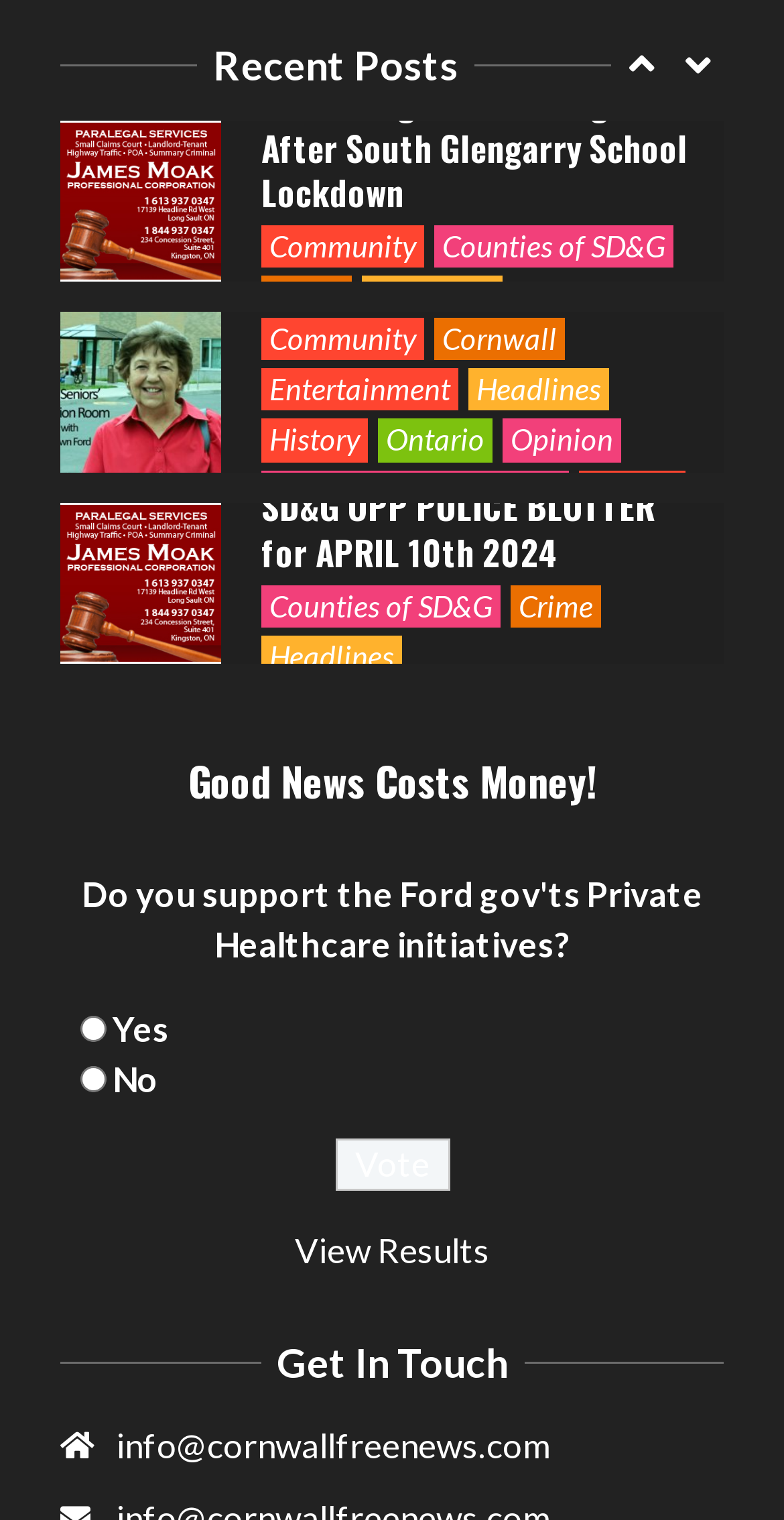Provide the bounding box coordinates for the area that should be clicked to complete the instruction: "Click on the 'Community' link".

[0.333, 0.023, 0.541, 0.051]